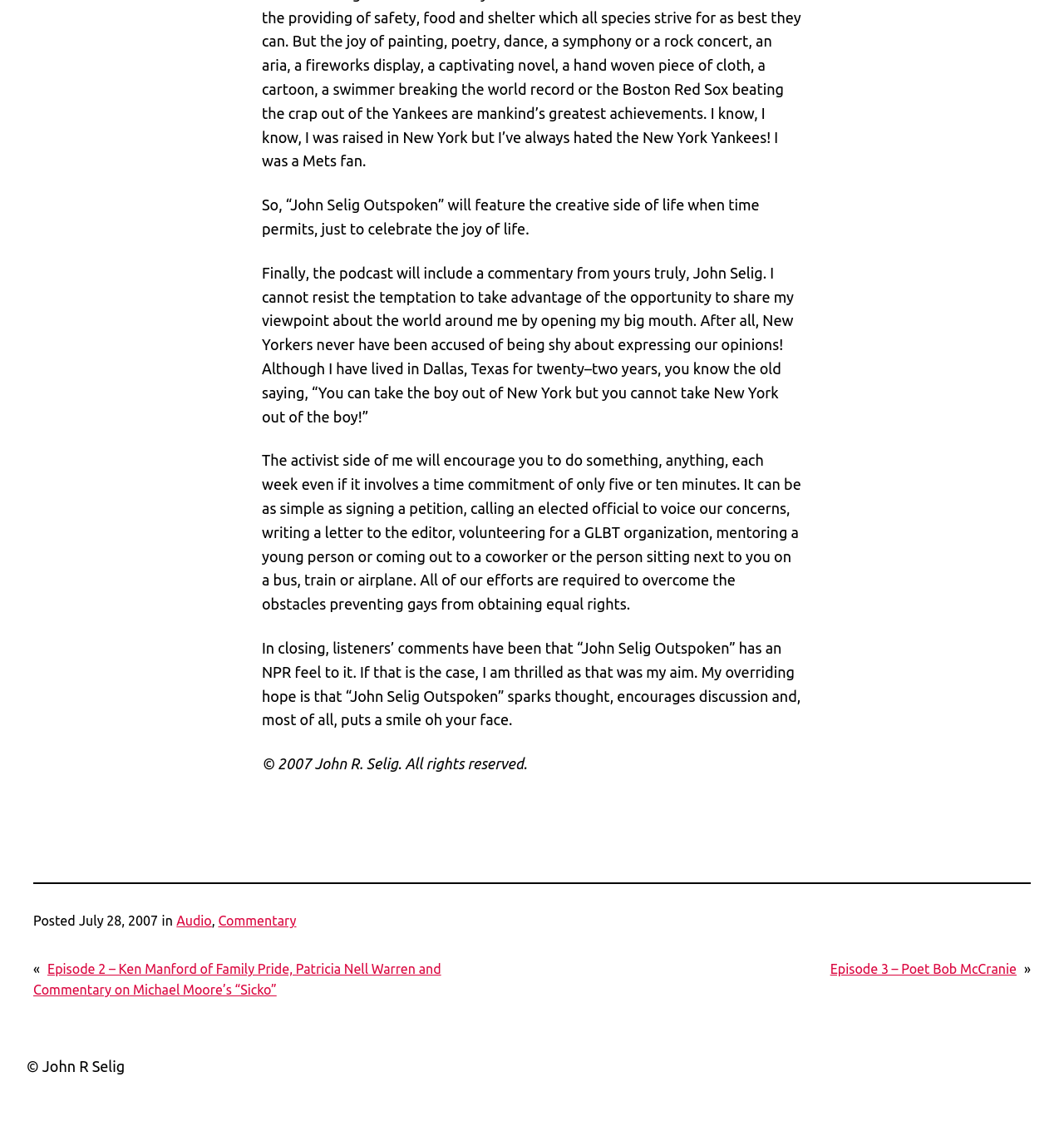What is the name of the podcast?
Please use the image to provide a one-word or short phrase answer.

John Selig Outspoken